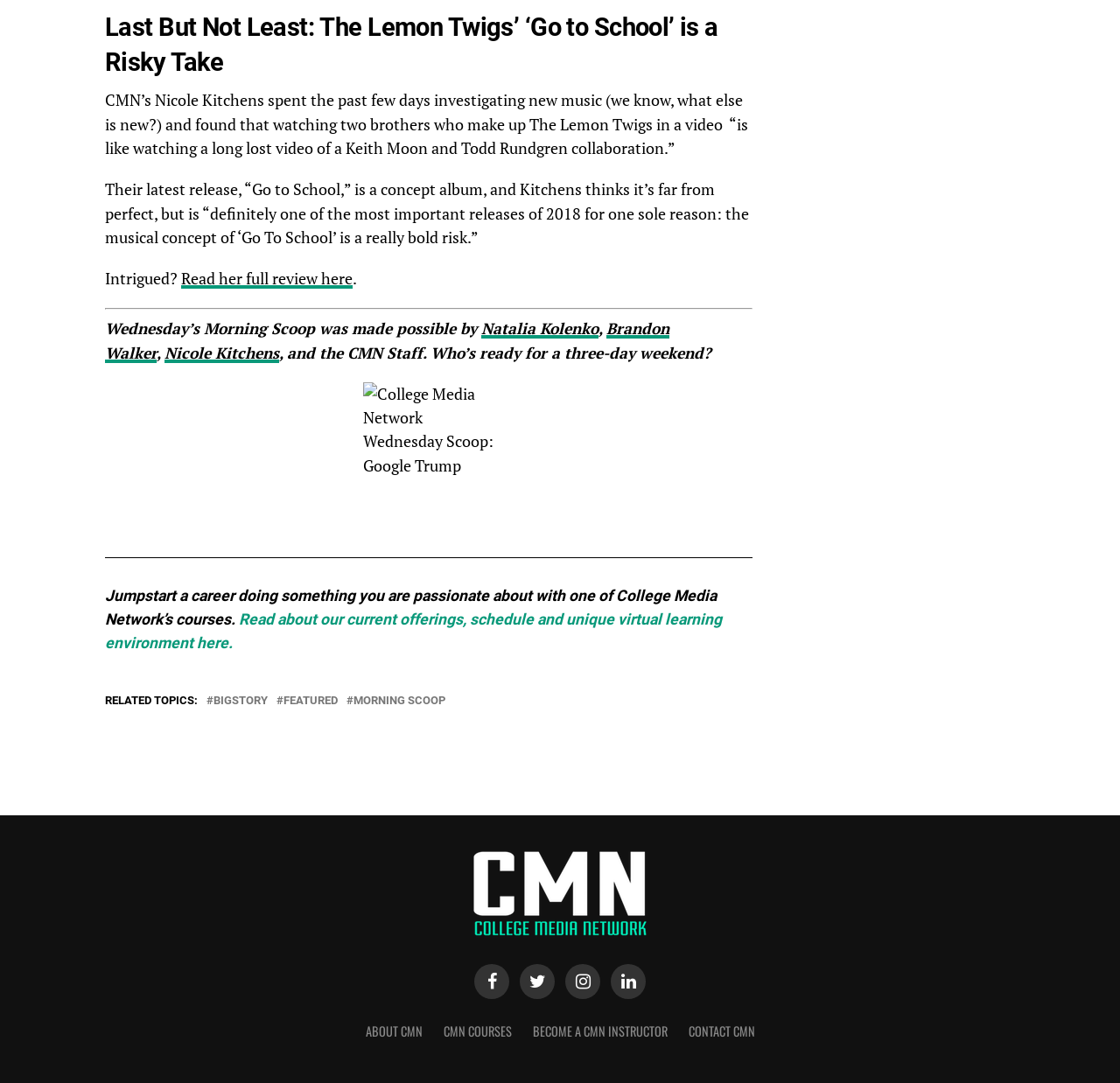Who are the authors of the Morning Scoop?
Please ensure your answer to the question is detailed and covers all necessary aspects.

The authors of the Morning Scoop are mentioned in the third paragraph, and they are Natalia Kolenko, Brandon Walker, and Nicole Kitchens, along with the CMN Staff.